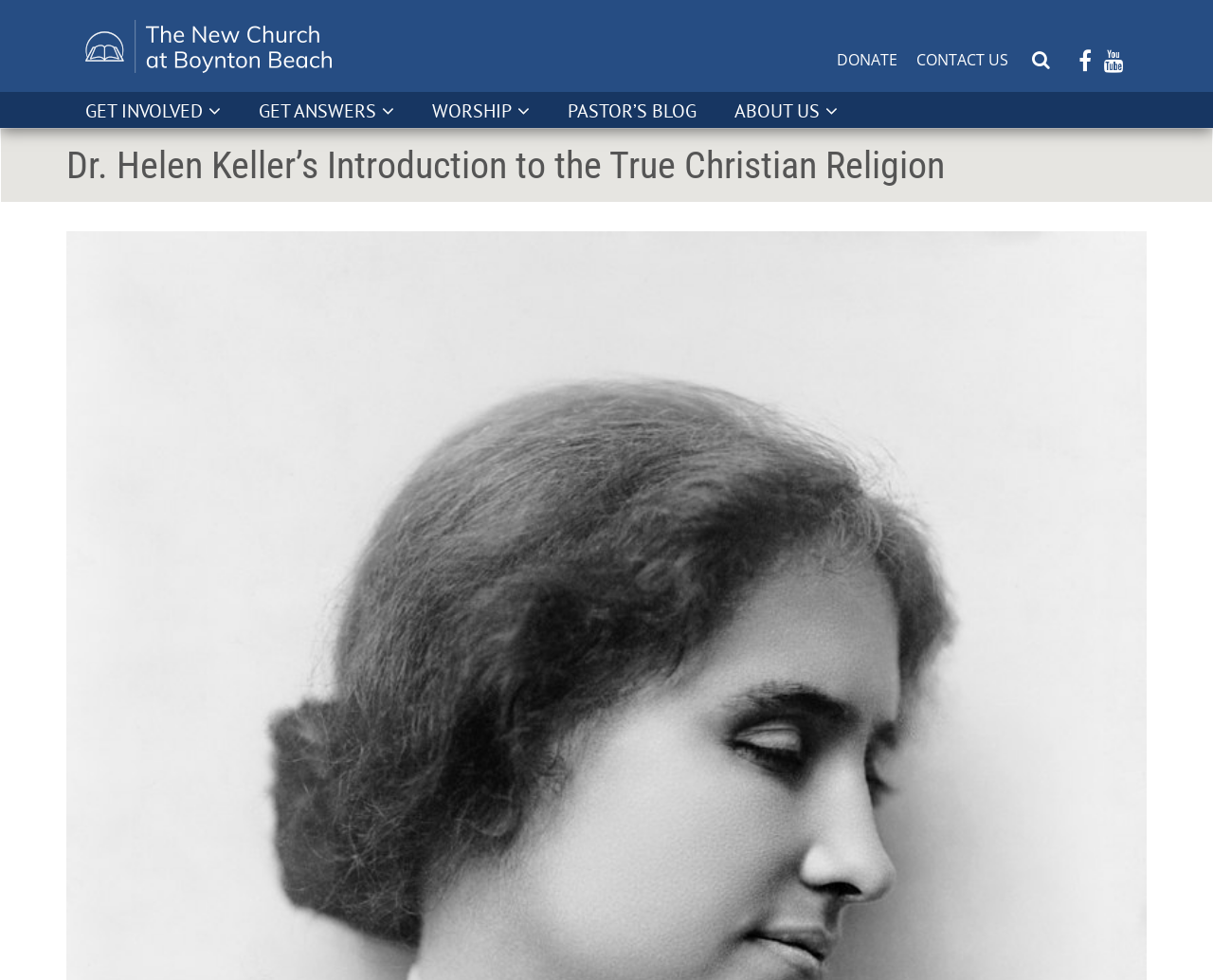Describe all the key features and sections of the webpage thoroughly.

The webpage is about the New Church at Boynton Beach, a congregation of the New Church, a Swedenborgian Christianity. At the top left corner, there is a logo image with a link to the homepage. Below the logo, there are five navigation links: "GET INVOLVED", "GET ANSWERS", "WORSHIP", "PASTOR'S BLOG", and "ABOUT US". These links are aligned horizontally and take up about half of the screen width.

On the top right corner, there are four more links: "DONATE", "CONTACT US", "Search Website", and three social media icons. The "Search Website" link has a magnifying glass icon, and the social media icons are Facebook, Twitter, and Instagram.

The main content of the webpage is a heading that reads "Dr. Helen Keller’s Introduction to the True Christian Religion", which takes up most of the screen width and is centered horizontally.